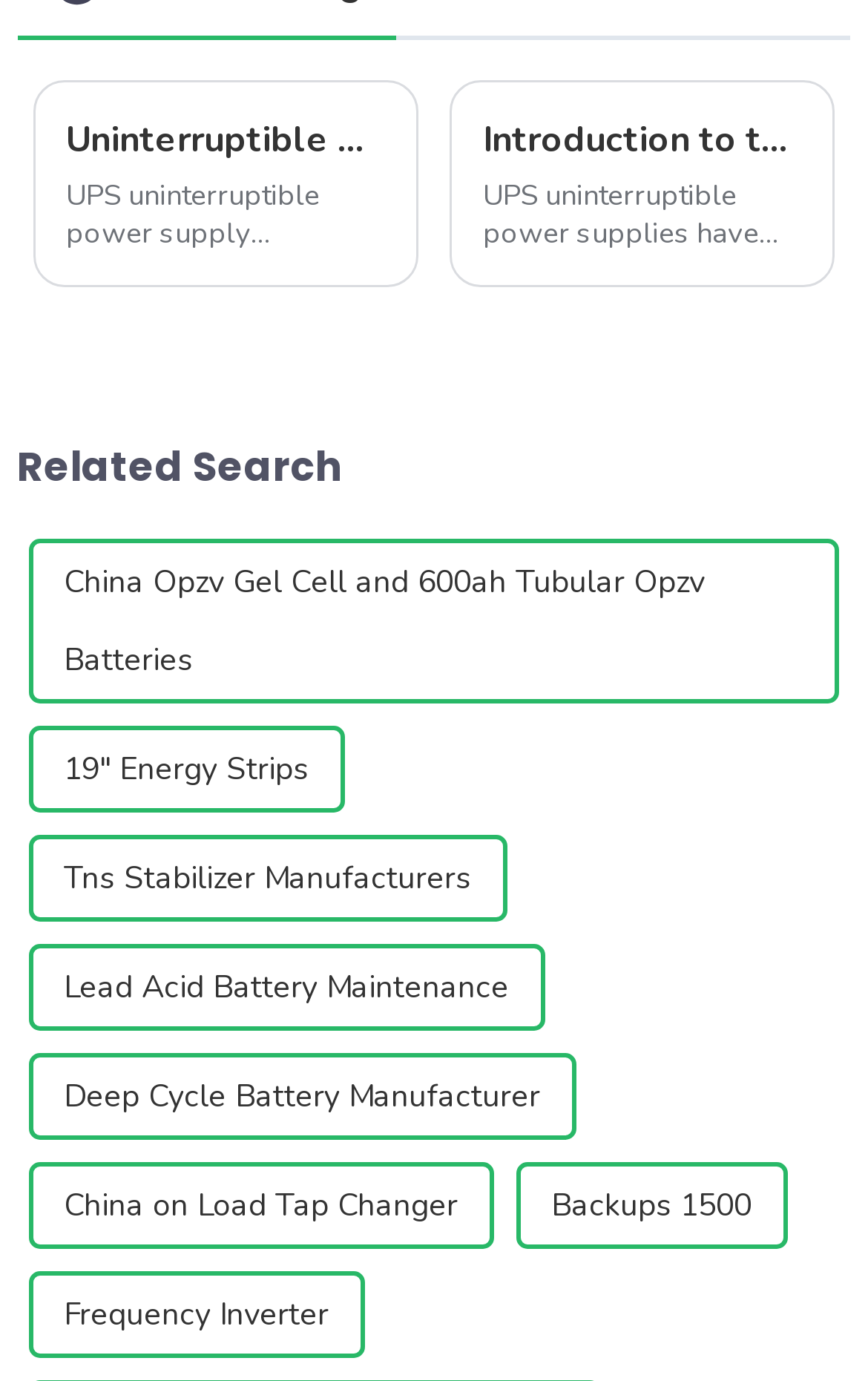From the image, can you give a detailed response to the question below:
What is uninterruptible power supply equipment?

Based on the link 'Uninterruptible Power Supply Equipment UPS uninterruptible power supply equipment refers to the power supply equipment that will not be interrupted by short-term power outages, can always supply high-quality power, and effectively prot...' on the webpage, it can be inferred that uninterruptible power supply equipment is a type of power supply equipment.